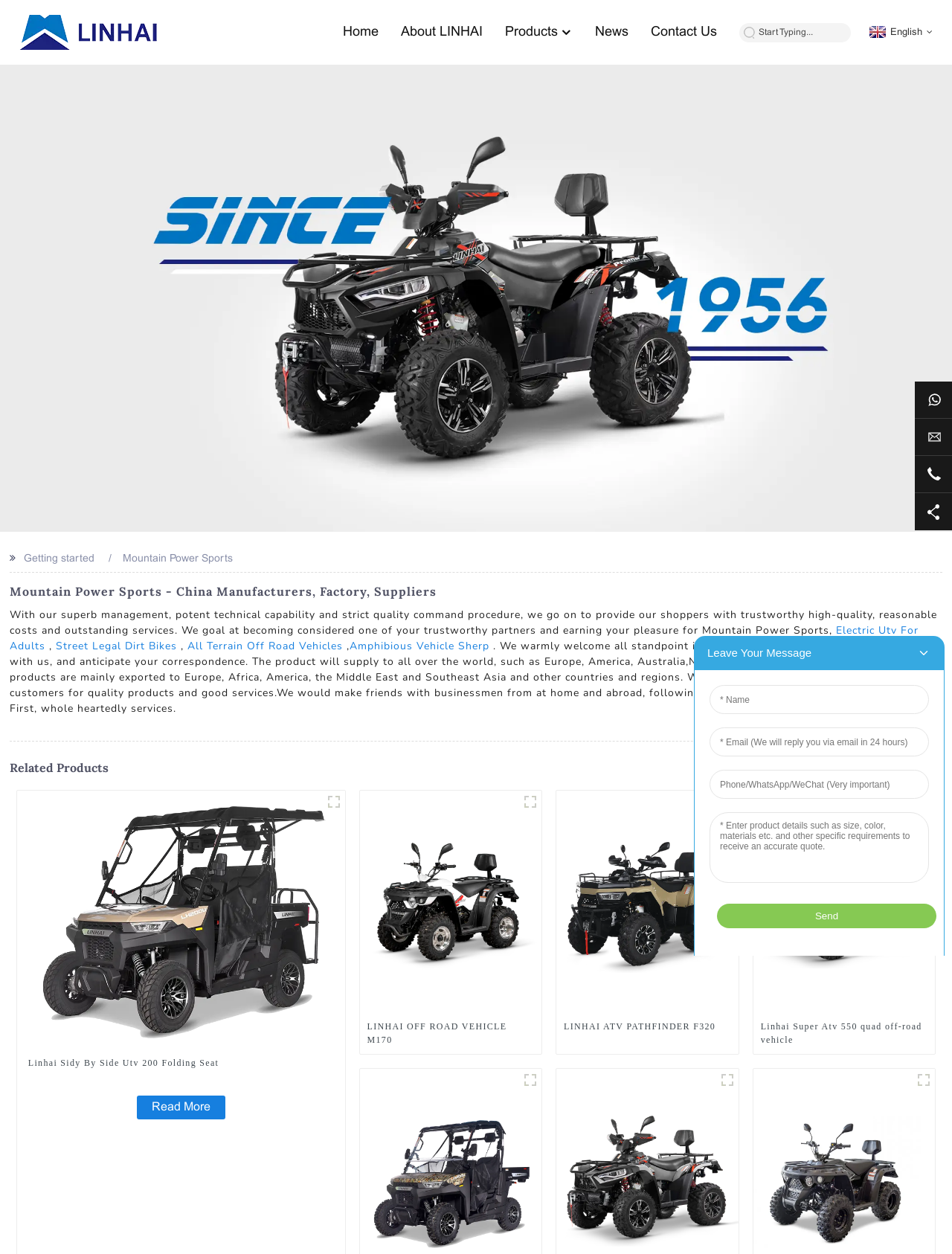Highlight the bounding box of the UI element that corresponds to this description: "Log in / Sign up".

None